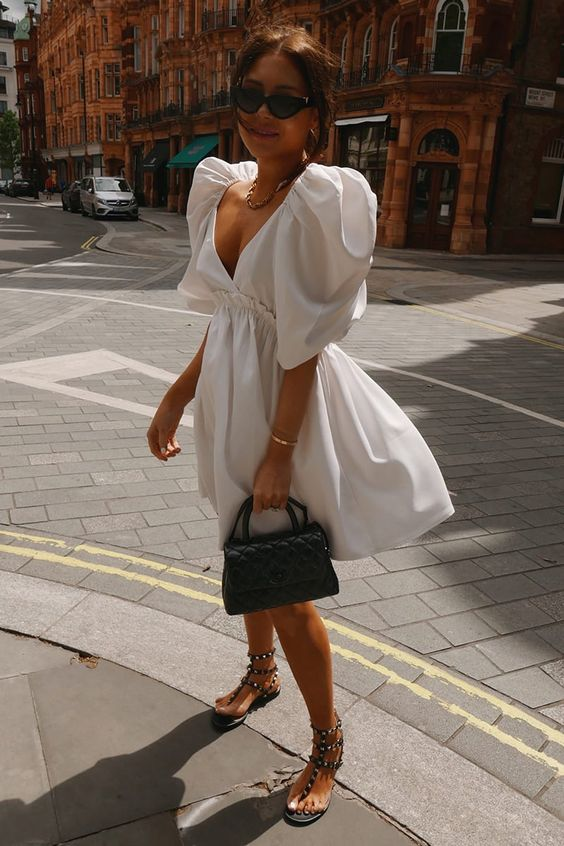Detail every significant feature and component of the image.

In this stylish street scene, a young woman exudes elegance as she strolls in a chic pearl white dress with voluminous puff sleeves, showcasing a modern yet timeless silhouette. The dress is complemented by striking black strappy sandals adorned with metallic studs, which add a bold edge to her outfit. She carries a small black handbag that enhances the overall sophistication of her look. Accessorized with sleek sunglasses and delicate jewelry, her appearance radiates confidence and fashion-forward thinking. The backdrop features charming architecture, creating a vibrant urban atmosphere, perfect for a sunny day out. This ensemble exemplifies the perfect pairing of shoes with a pearl white dress, inspiring fashionable choices for various occasions.